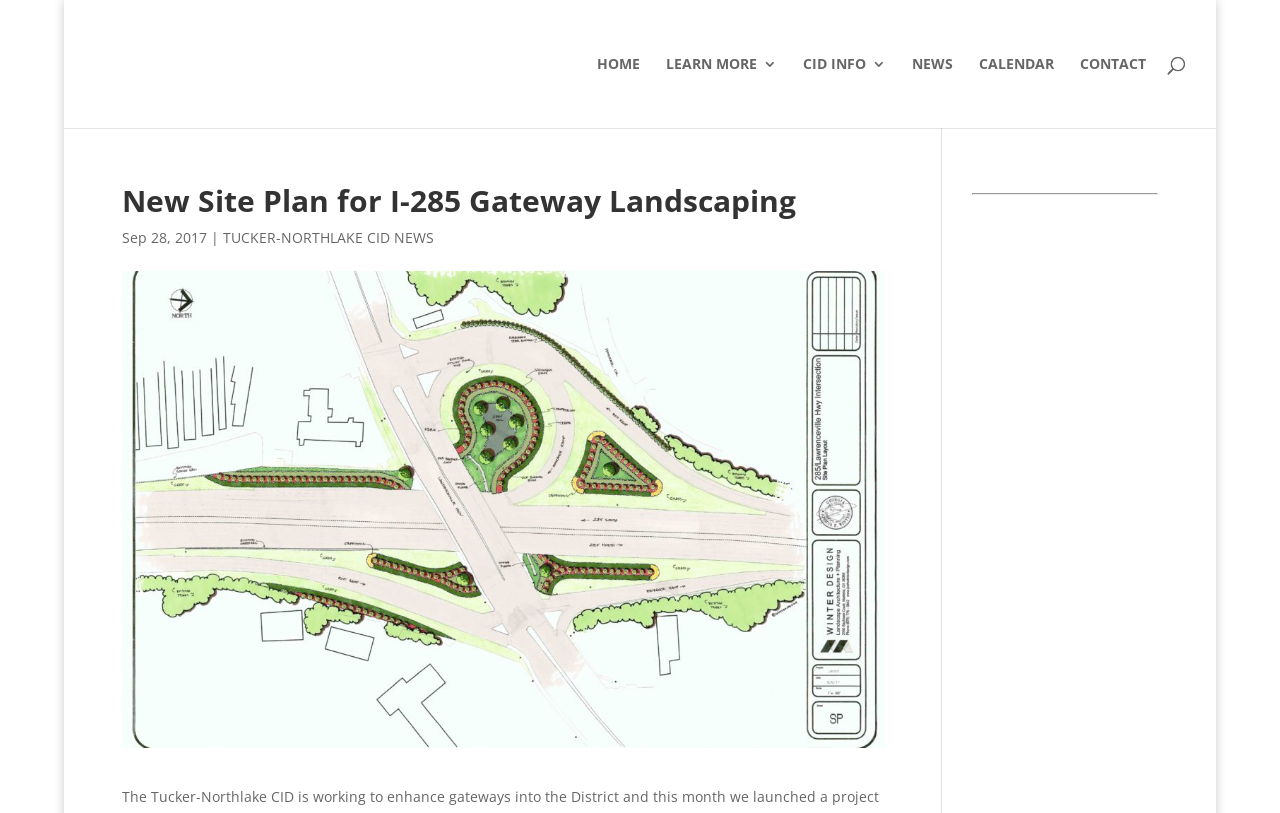What is the name of the community improvement district?
Give a one-word or short phrase answer based on the image.

Tucker-Northlake